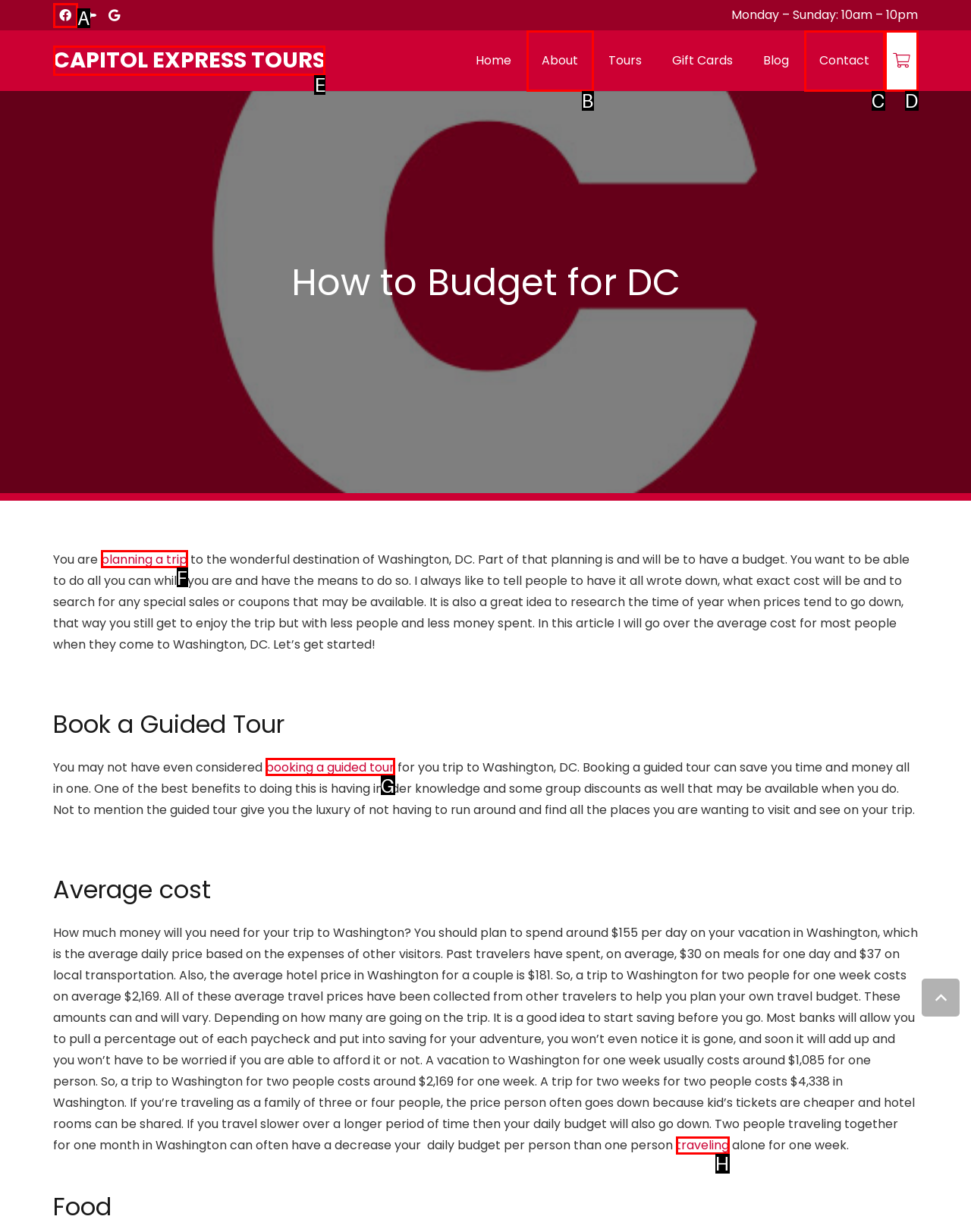Which choice should you pick to execute the task: View the 'BMW Group appoints new CEO for Mini brand' article
Respond with the letter associated with the correct option only.

None